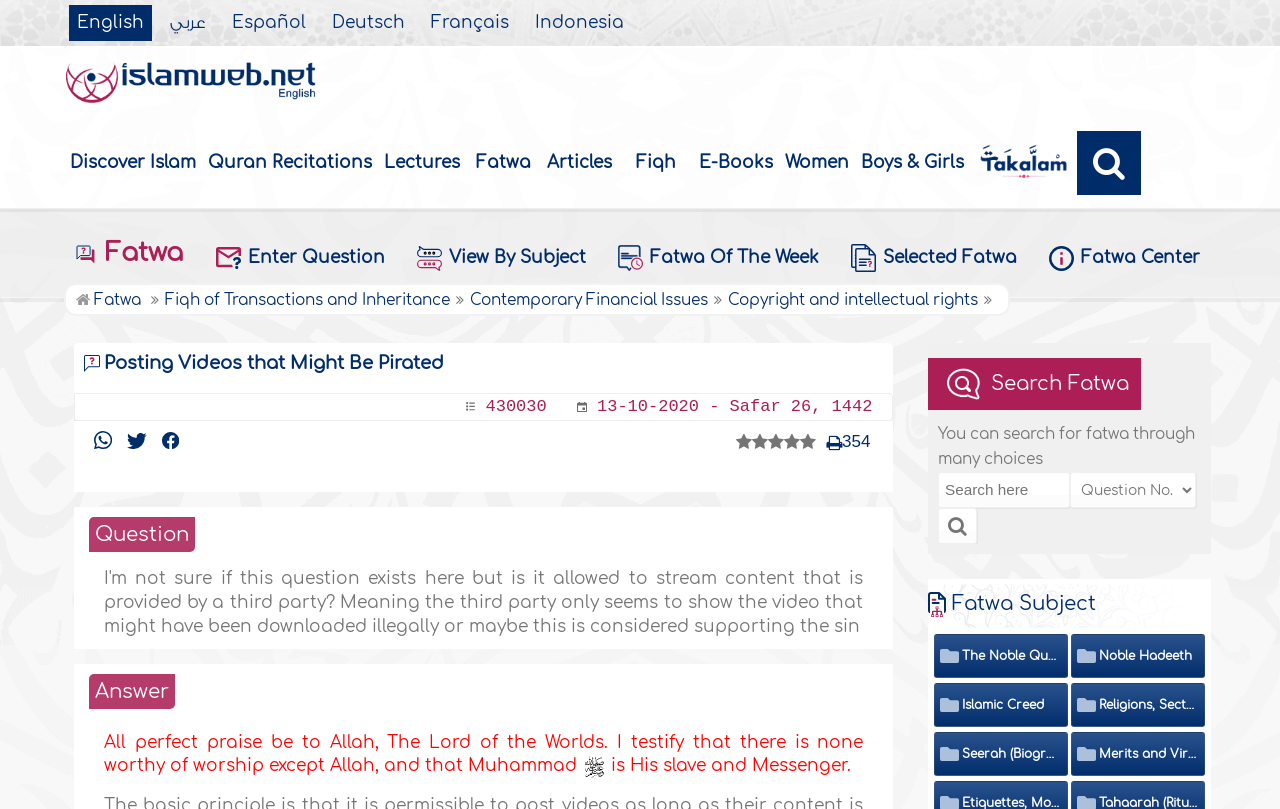Provide a thorough description of the webpage's content and layout.

This webpage appears to be a question-and-answer forum focused on Islamic topics. At the top, there are links to switch the language of the page, including English, Arabic, Spanish, German, French, and Indonesian. Below this, there is a heading "Islamweb" with a link and an image. 

To the right of the "Islamweb" heading, there are several links to different sections of the website, including "Discover Islam", "Quran Recitations", "Lectures", "Fatwa", "Articles", "Fiqh", "E-Books", "Women", "Boys & Girls", and an empty link. 

Below these links, there is a heading "Fatwa" with a link and an image. Under this, there are several links related to fatwa, including "Enter Question", "View By Subject", "Fatwa Of The Week", "Selected Fatwa", and "Fatwa Center". 

To the right of these links, there are several links to specific fatwa topics, including "Fiqh of Transactions and Inheritance", "Contemporary Financial Issues", and "Copyright and intellectual rights". 

Further down the page, there is a heading "Posting Videos that Might Be Pirated" with an image and some text. Below this, there are several links and images, including a rating system and some icons. 

Under this, there is a heading "Question" and then a long answer to the question, which appears to be about the permissibility of streaming content from a third party. The answer is written in a formal, Islamic scholarly tone and includes references to Allah and the Prophet Muhammad. 

To the right of the answer, there is a search box where users can search for fatwa by keyword or topic. There are also several checkboxes where users can select specific topics to search within, including the Quran, hadith, Islamic creed, and various other categories.